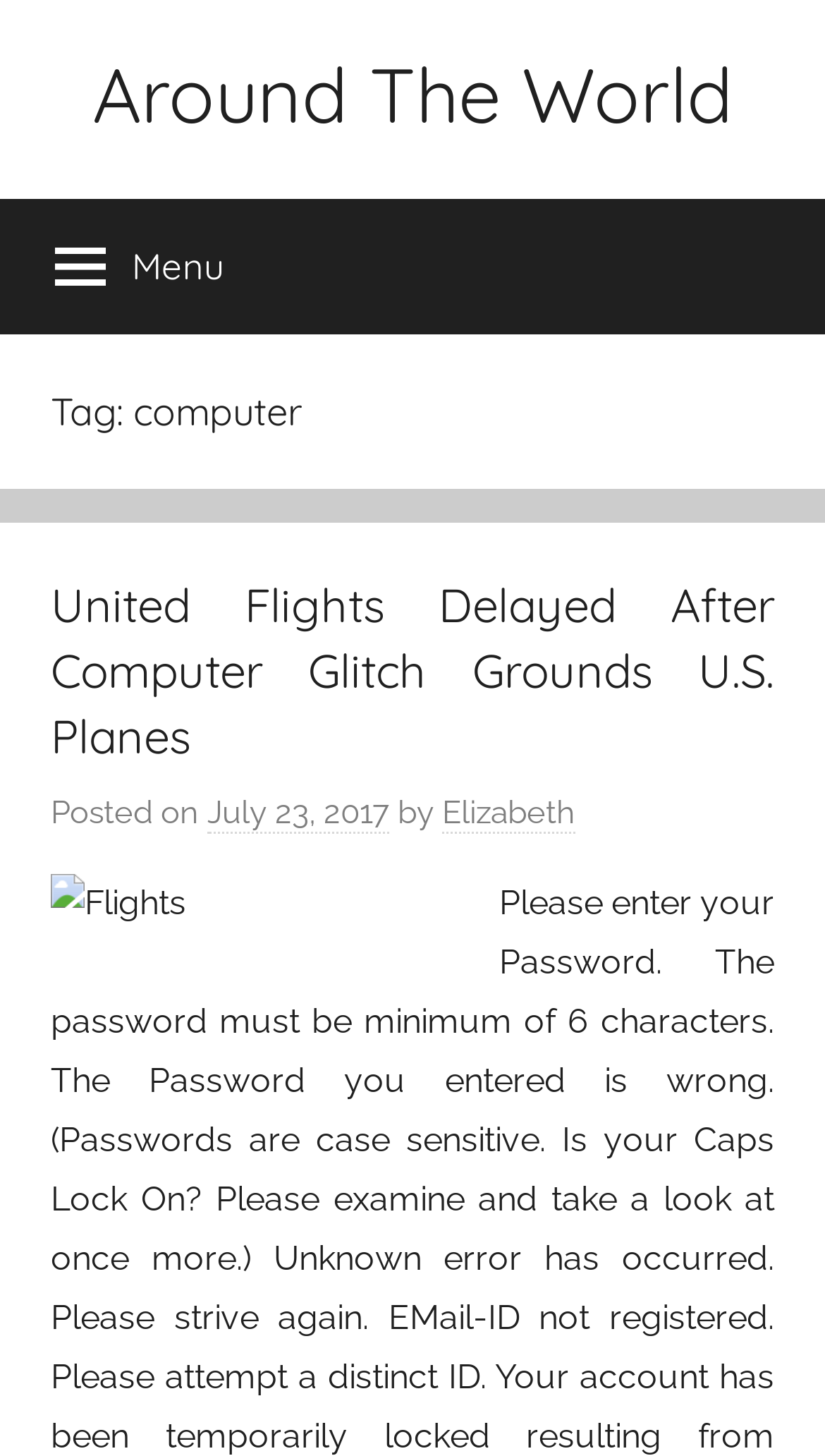What is the category of the current article?
From the image, provide a succinct answer in one word or a short phrase.

computer